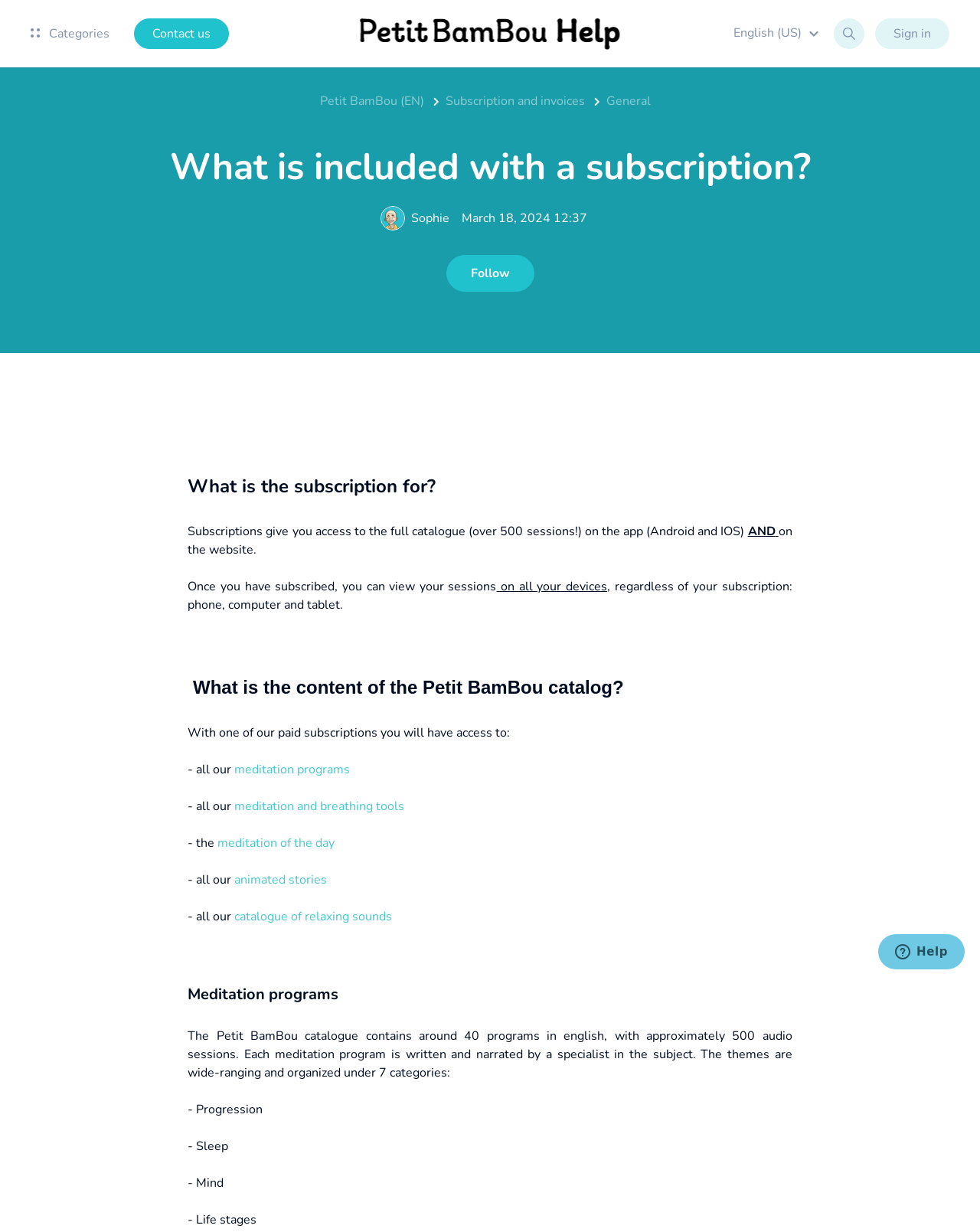Identify the bounding box coordinates of the region I need to click to complete this instruction: "Check 'WordPress Security Audit And Fix' header".

None